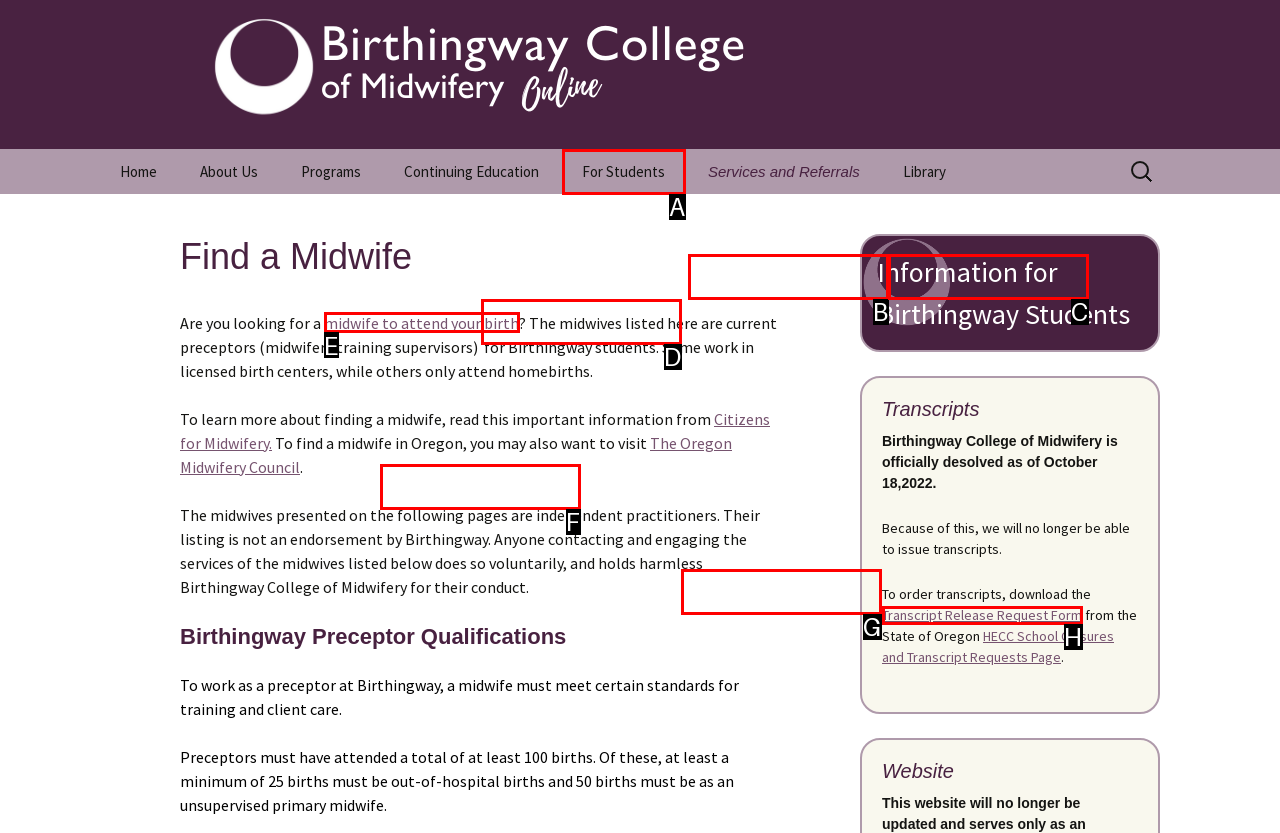Identify which HTML element matches the description: Find a Labor Doula. Answer with the correct option's letter.

B